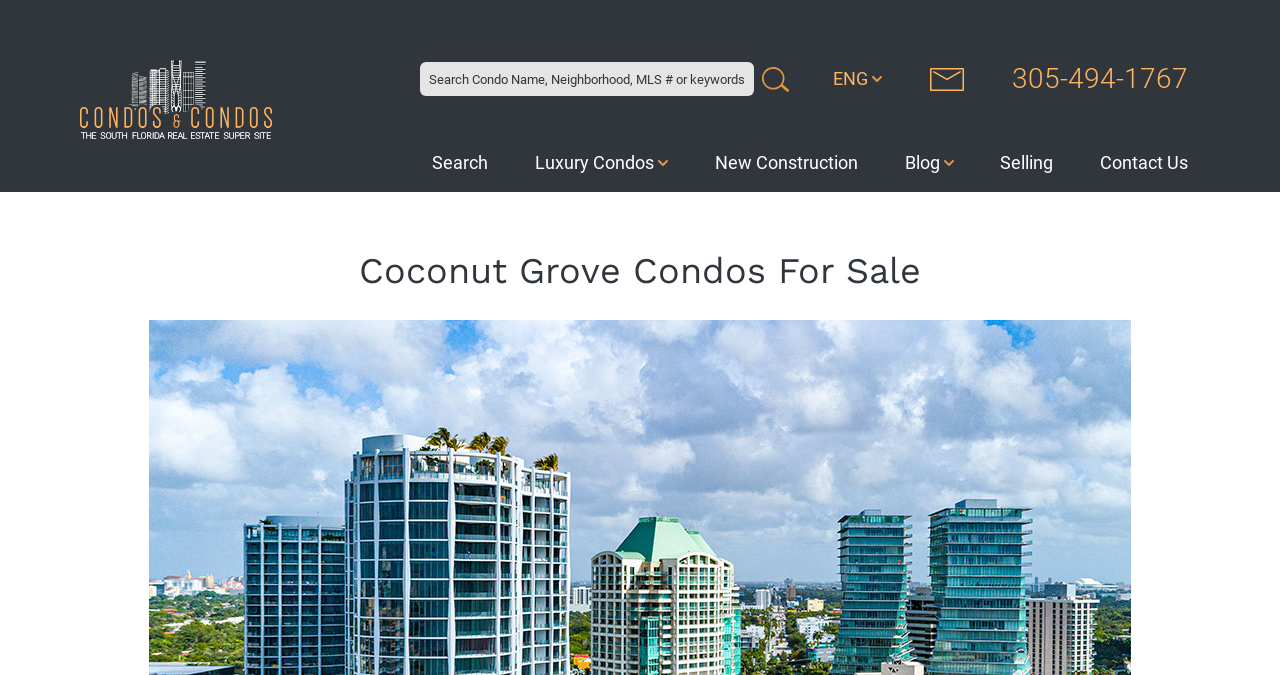Find the bounding box coordinates for the element that must be clicked to complete the instruction: "Call the phone number". The coordinates should be four float numbers between 0 and 1, indicated as [left, top, right, bottom].

[0.781, 0.07, 0.938, 0.164]